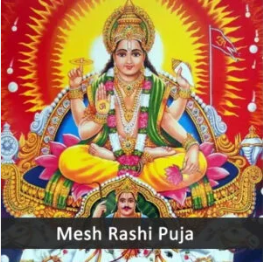Describe the image thoroughly.

The image depicts a vibrant and spiritually significant representation of Mesh Rashi Puja. At the center, a divine figure, adorned with exquisite attire and ornaments, embodies the essence of this puja, which is traditionally performed to honor and seek blessings from celestial deities in alignment with the Mesh (Aries) zodiac sign. The vivid background radiates energy, complemented by intricate patterns and symbolic elements that enhance its spiritual appeal. At the bottom of the image, the text "Mesh Rashi Puja" is prominently displayed, serving as a focal point and inviting devotees to engage in this sacred ritual. This puja is believed to bestow prosperity and transformative blessings, making it a cherished practice for individuals seeking guidance and support in their endeavors.